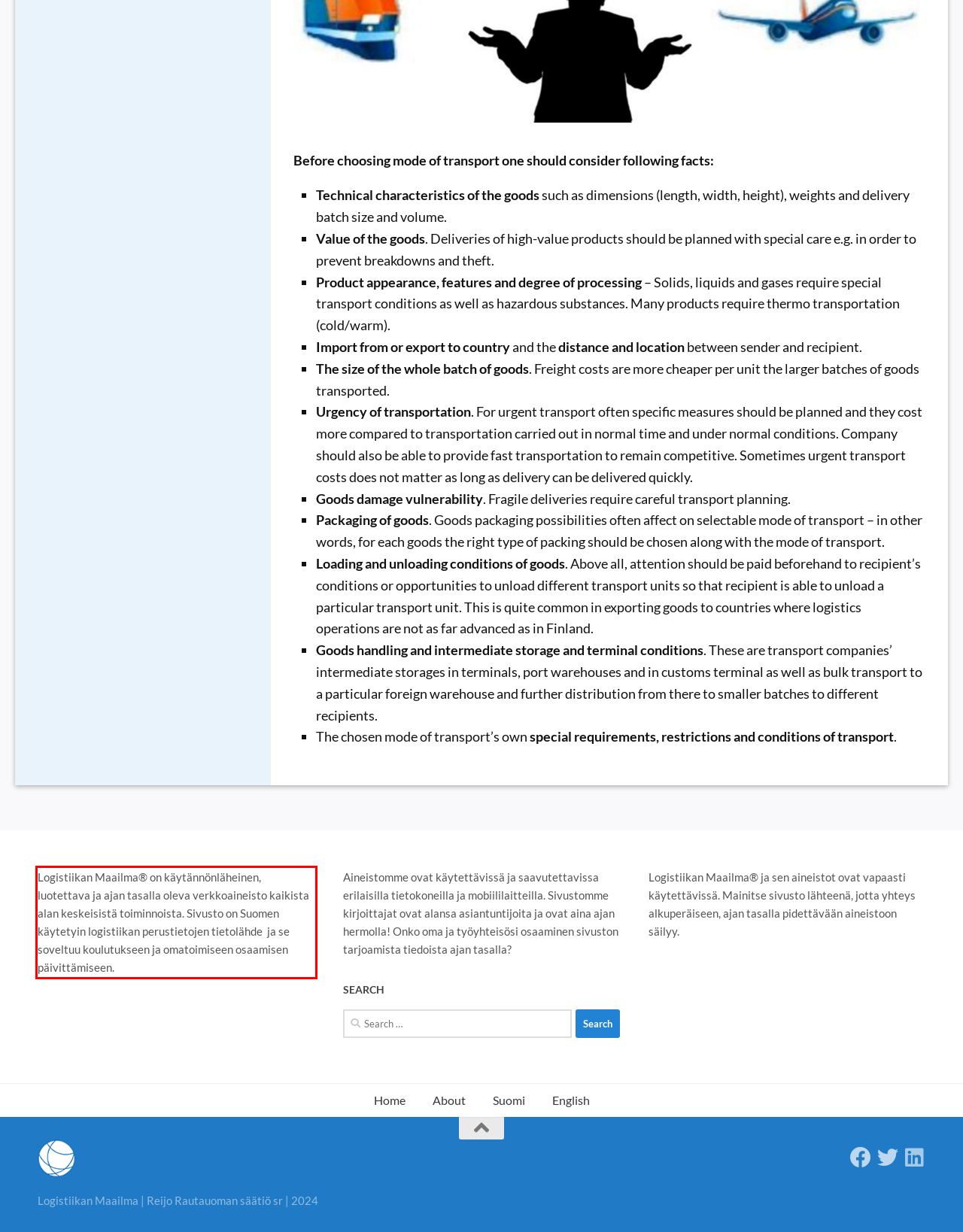Examine the screenshot of the webpage, locate the red bounding box, and generate the text contained within it.

Logistiikan Maailma® on käytännönläheinen, luotettava ja ajan tasalla oleva verkkoaineisto kaikista alan keskeisistä toiminnoista. Sivusto on Suomen käytetyin logistiikan perustietojen tietolähde ja se soveltuu koulutukseen ja omatoimiseen osaamisen päivittämiseen.